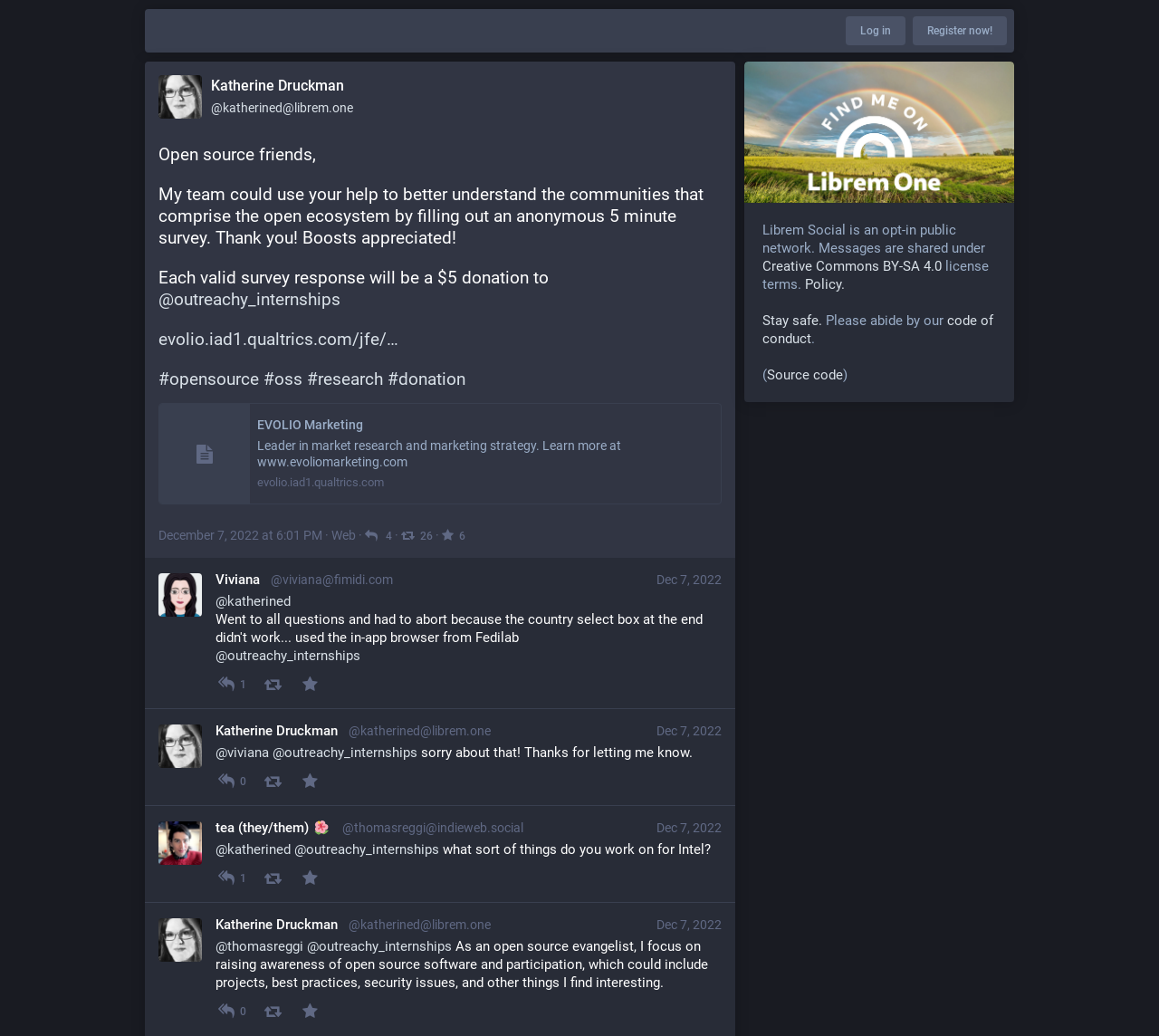Please determine the bounding box coordinates of the element to click in order to execute the following instruction: "View the article about how long do baby sharks stay with mom". The coordinates should be four float numbers between 0 and 1, specified as [left, top, right, bottom].

None